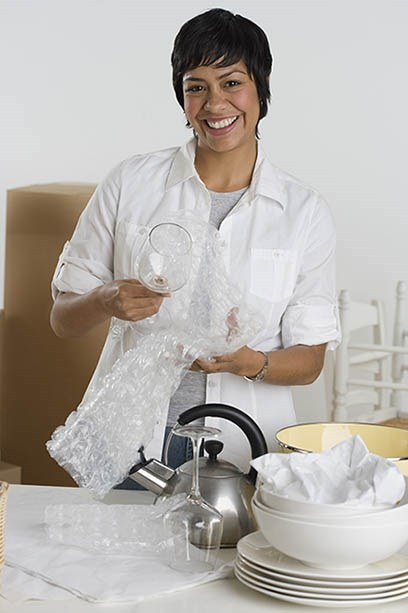What is the atmosphere of the scene?
Kindly give a detailed and elaborate answer to the question.

The woman's smiling face and confident demeanor suggest that she is feeling joyful and confident in the packing process, which creates a positive and uplifting atmosphere in the scene.